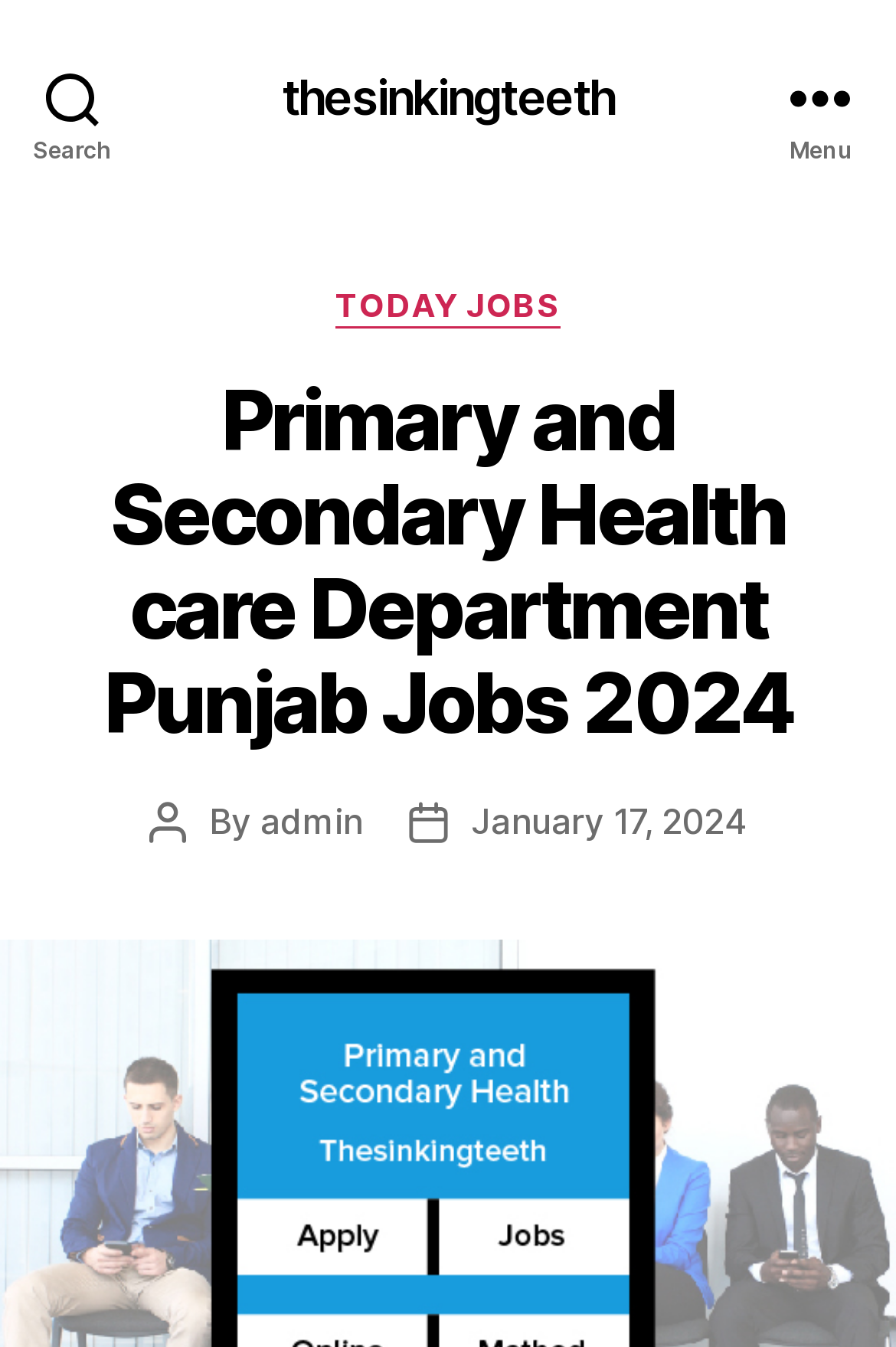How many links are present in the menu?
From the image, respond using a single word or phrase.

4